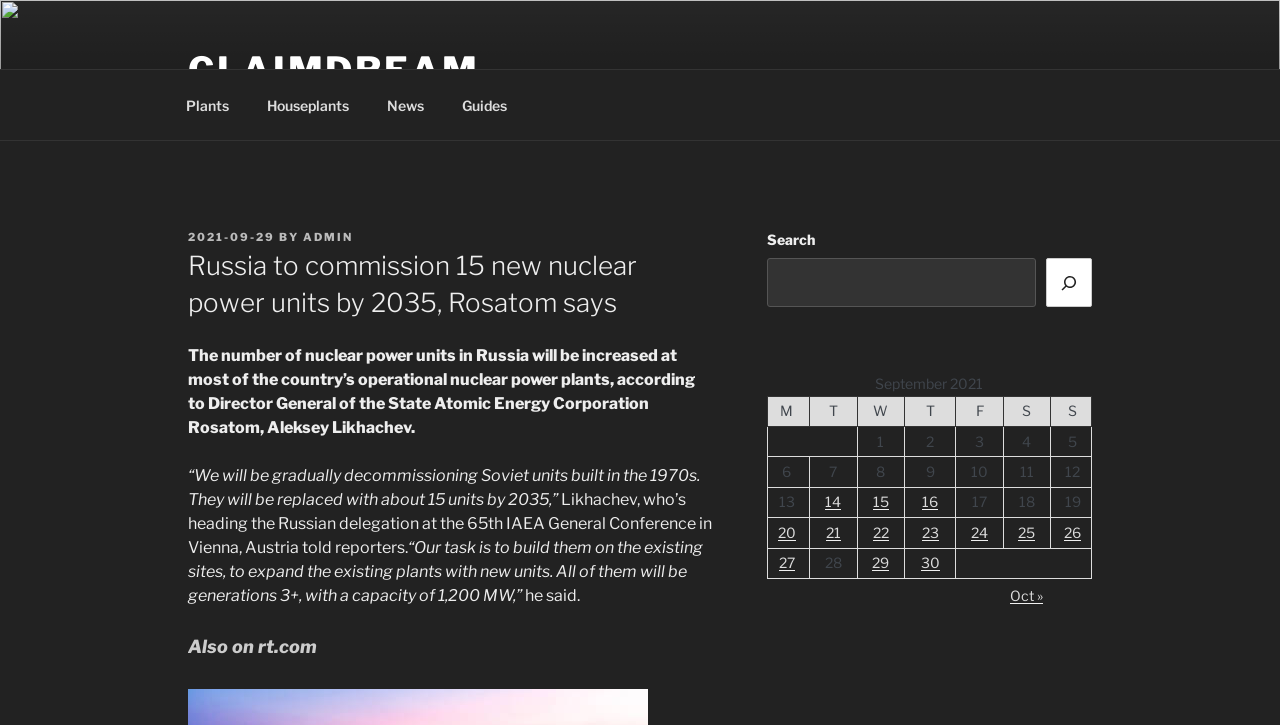Find the bounding box coordinates of the element I should click to carry out the following instruction: "Click on the CLAIMDREAM link".

[0.147, 0.066, 0.375, 0.127]